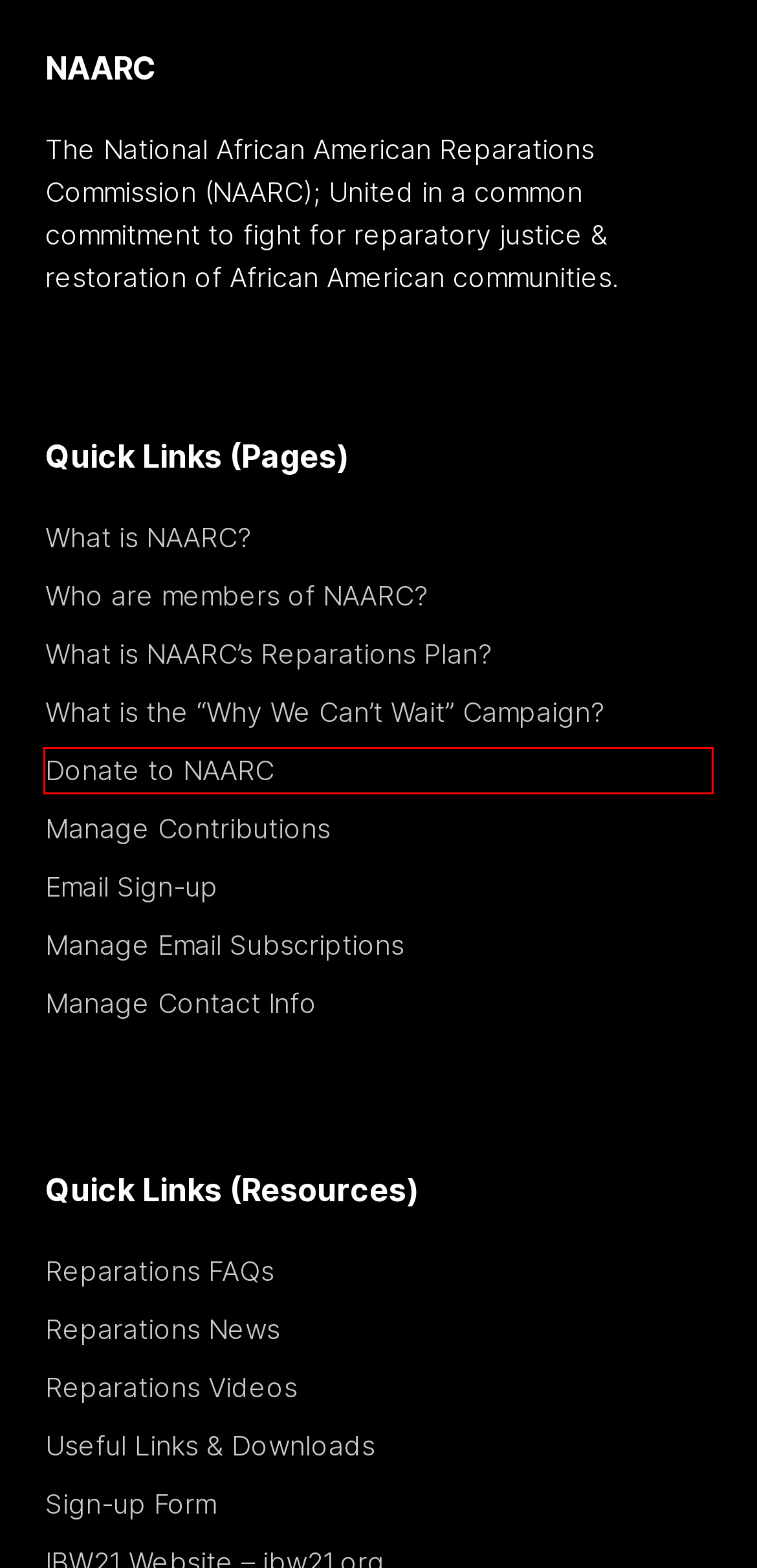Look at the screenshot of a webpage where a red rectangle bounding box is present. Choose the webpage description that best describes the new webpage after clicking the element inside the red bounding box. Here are the candidates:
A. Reparations Resources - National African American Reparations Commission (NAARC)
B. What is NAARC?
C. What is NAARC's 10-Point Reparations Plan?
D. Donate - National African American Reparations Commission (NAARC)
E. Massachusetts Archives - National African American Reparations Commission (NAARC)
F. Slavery Archives - National African American Reparations Commission (NAARC)
G. Reparatory Justice Archives - National African American Reparations Commission (NAARC)
H. Contribution & Email Subscription Management Portal

D